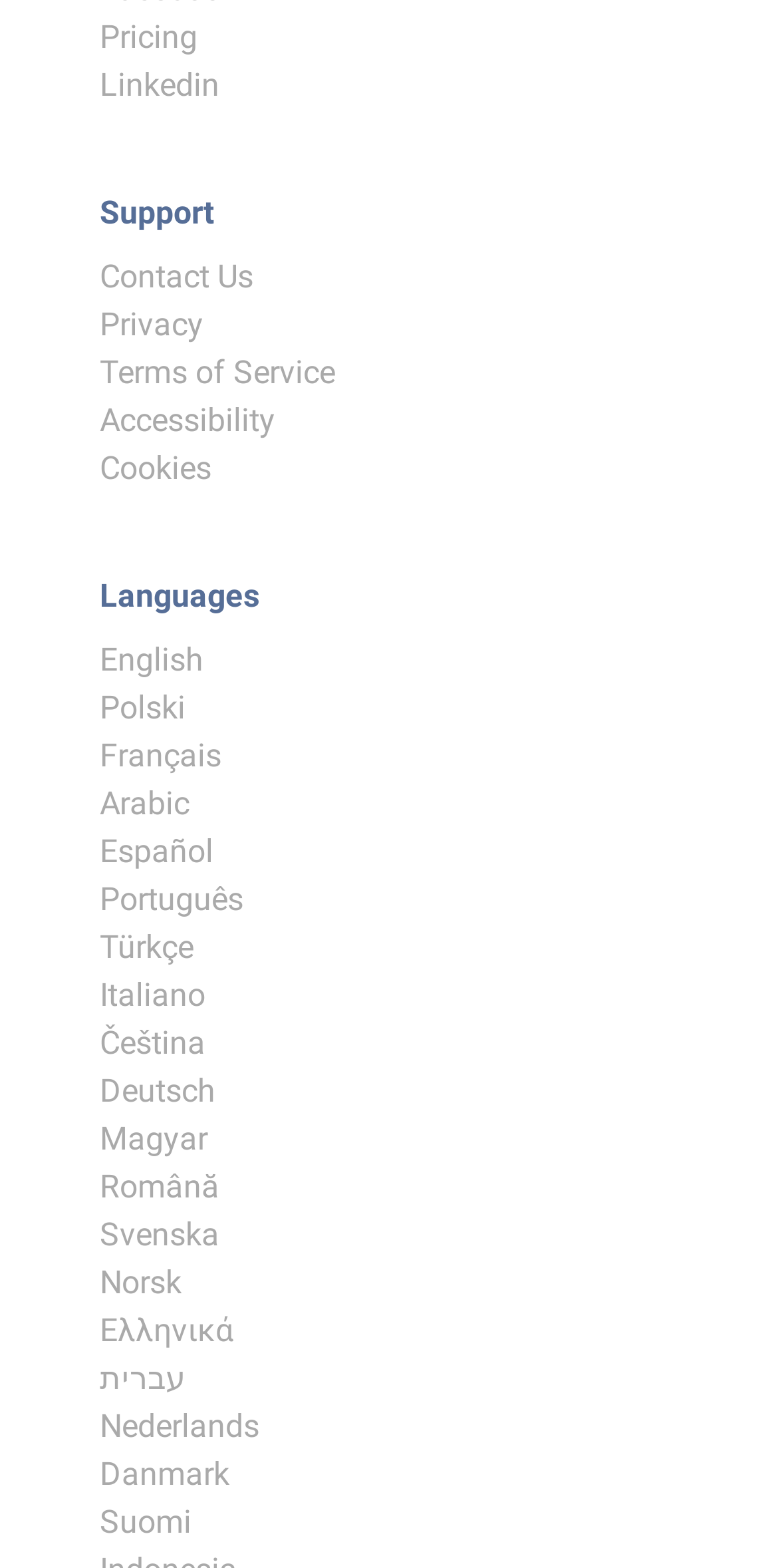Please identify the bounding box coordinates for the region that you need to click to follow this instruction: "Go to Contact Us page".

[0.128, 0.165, 0.326, 0.189]